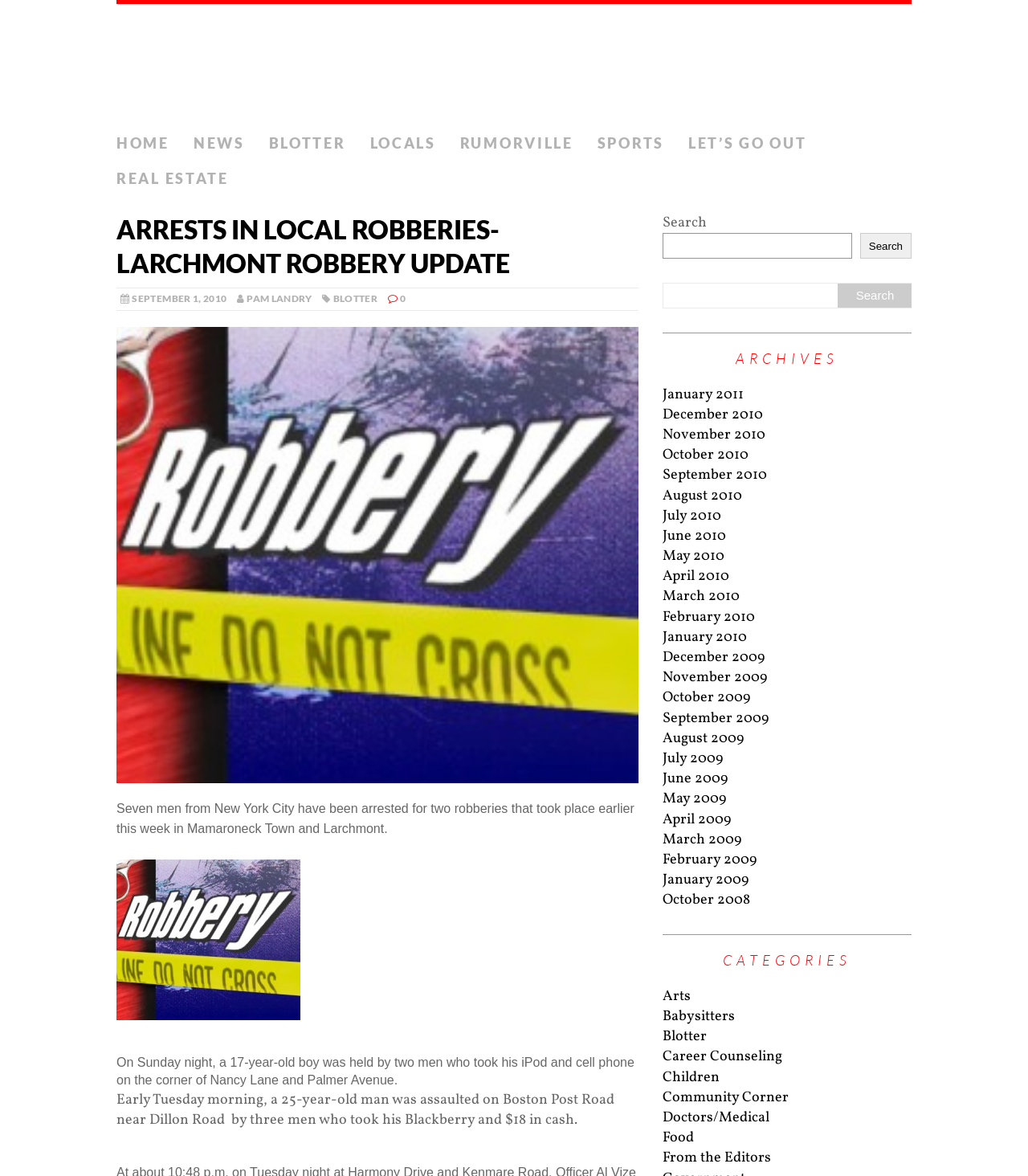Please identify the bounding box coordinates of the element's region that needs to be clicked to fulfill the following instruction: "Click on the 'REAL ESTATE' link". The bounding box coordinates should consist of four float numbers between 0 and 1, i.e., [left, top, right, bottom].

[0.113, 0.137, 0.222, 0.167]